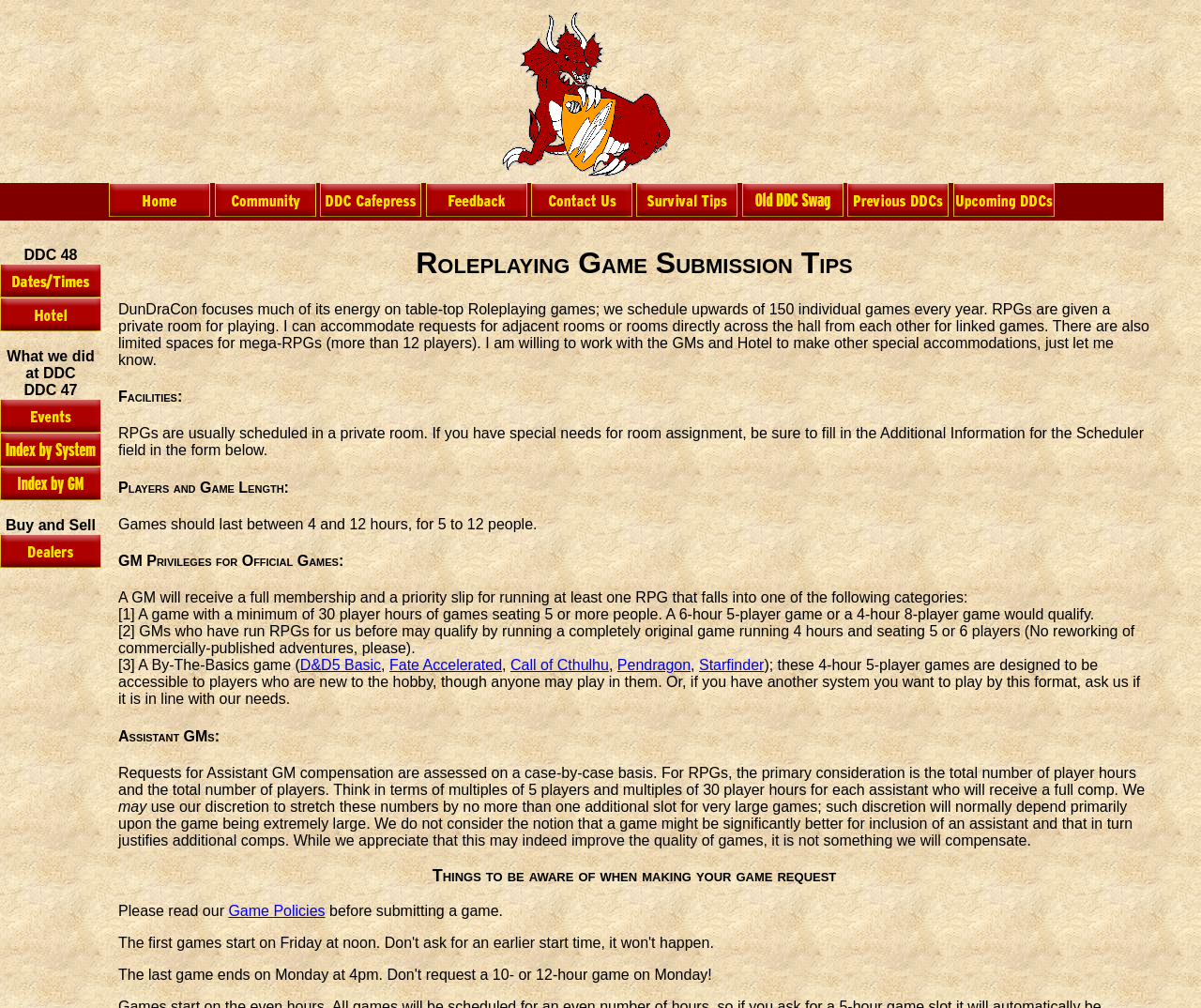What is the focus of DunDraCon?
From the details in the image, provide a complete and detailed answer to the question.

Based on the webpage content, it is clear that DunDraCon focuses on table-top Roleplaying games, with a large number of individual games scheduled every year, and providing private rooms for playing.